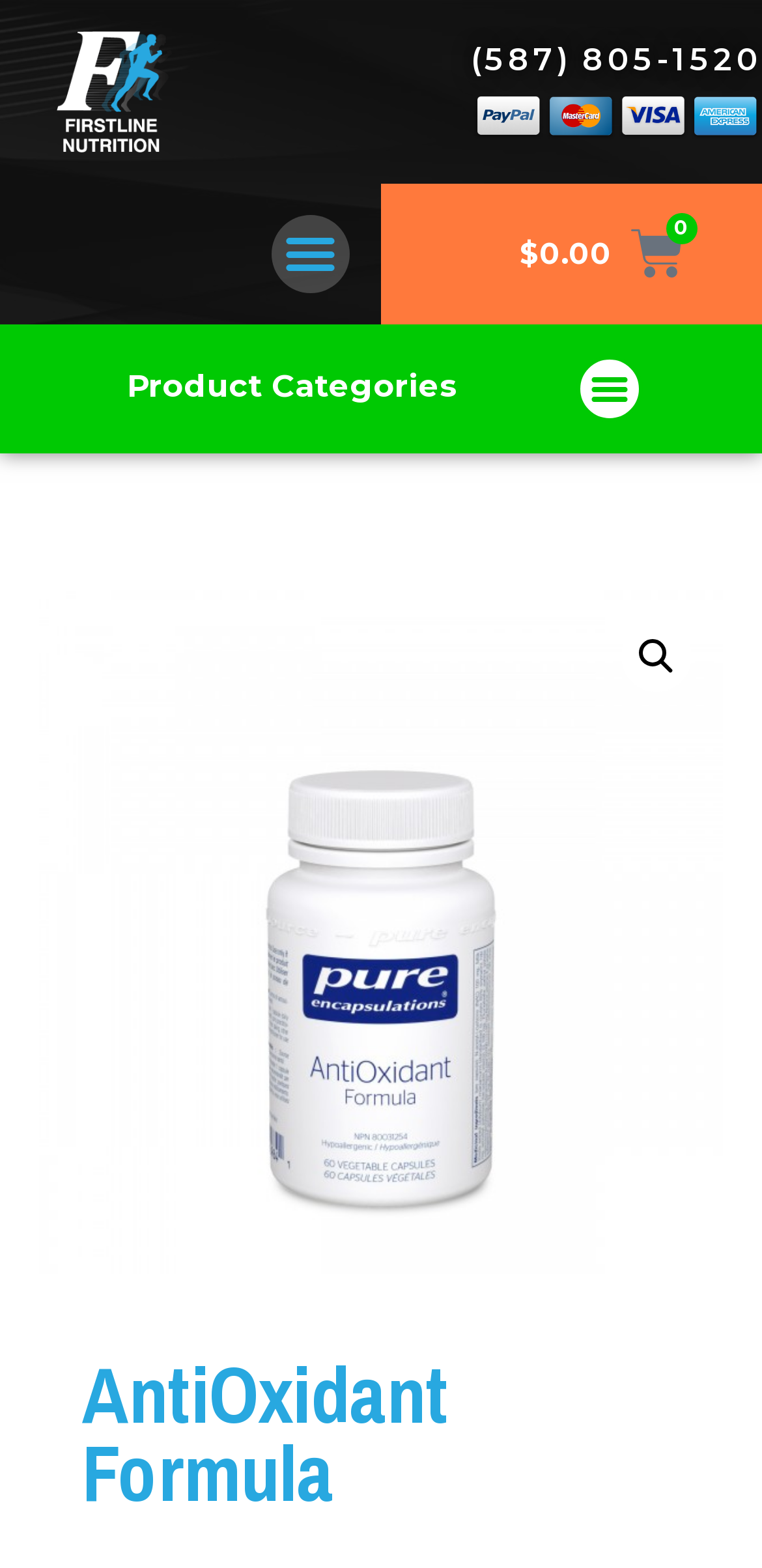How many items are in the cart?
Based on the image, answer the question with as much detail as possible.

The number of items in the cart can be found in the link element with the text '$0.00 0  Cart' which is located at the top right corner of the webpage.